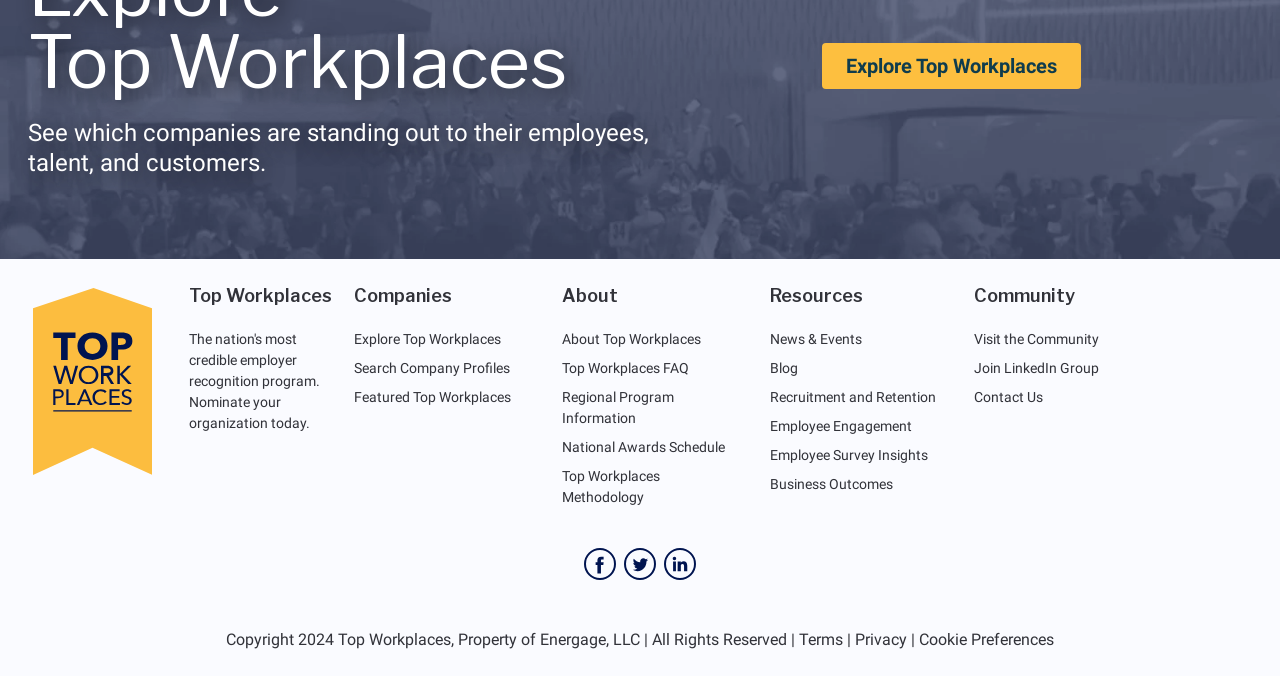Find the bounding box coordinates for the area you need to click to carry out the instruction: "Read about Top Workplaces". The coordinates should be four float numbers between 0 and 1, indicated as [left, top, right, bottom].

[0.439, 0.489, 0.548, 0.513]